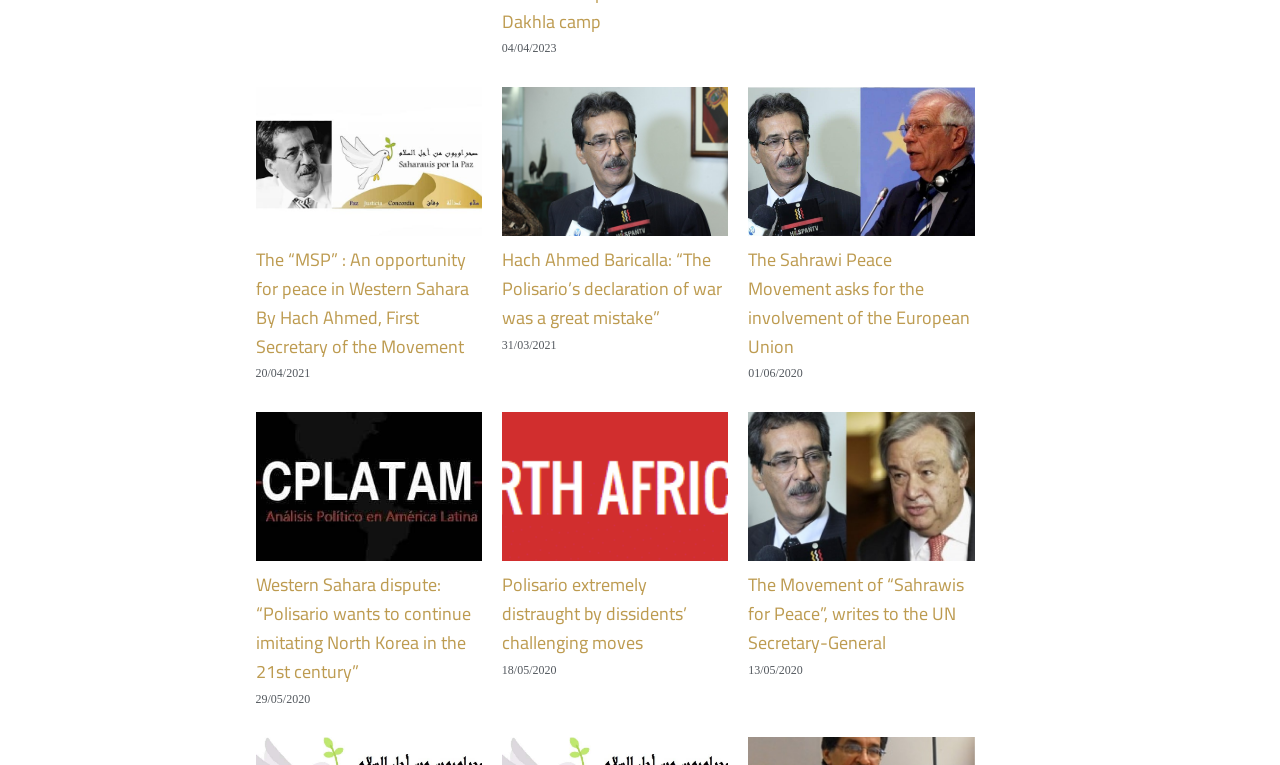Please specify the bounding box coordinates of the clickable section necessary to execute the following command: "Click on the 'NEXT' button".

None